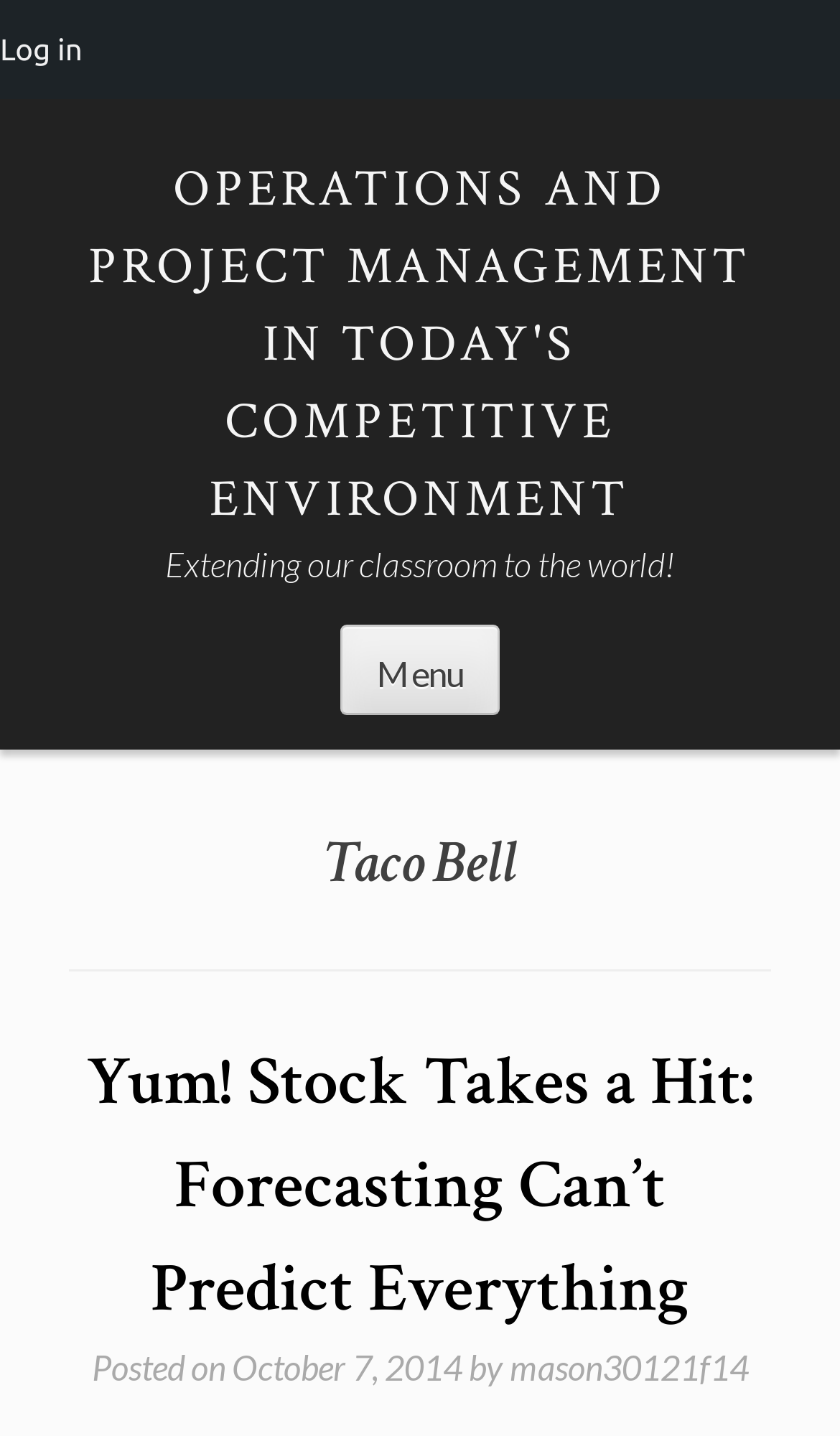What is the name of the company?
Refer to the image and offer an in-depth and detailed answer to the question.

The name of the company can be found in the heading element with the text 'Taco Bell' located at the top of the webpage, which is a prominent feature of the page.